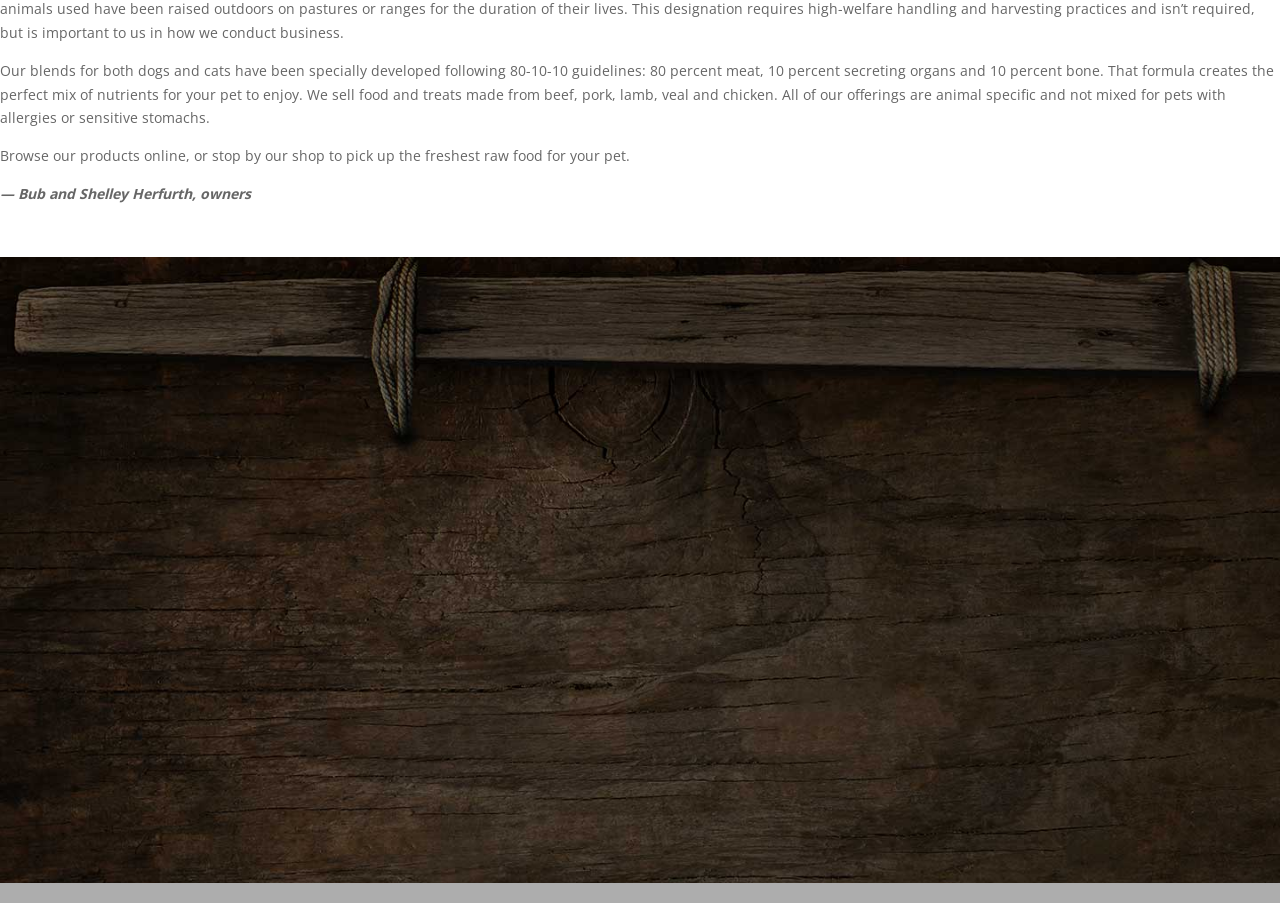Locate the bounding box for the described UI element: "Follow". Ensure the coordinates are four float numbers between 0 and 1, formatted as [left, top, right, bottom].

[0.58, 0.795, 0.605, 0.83]